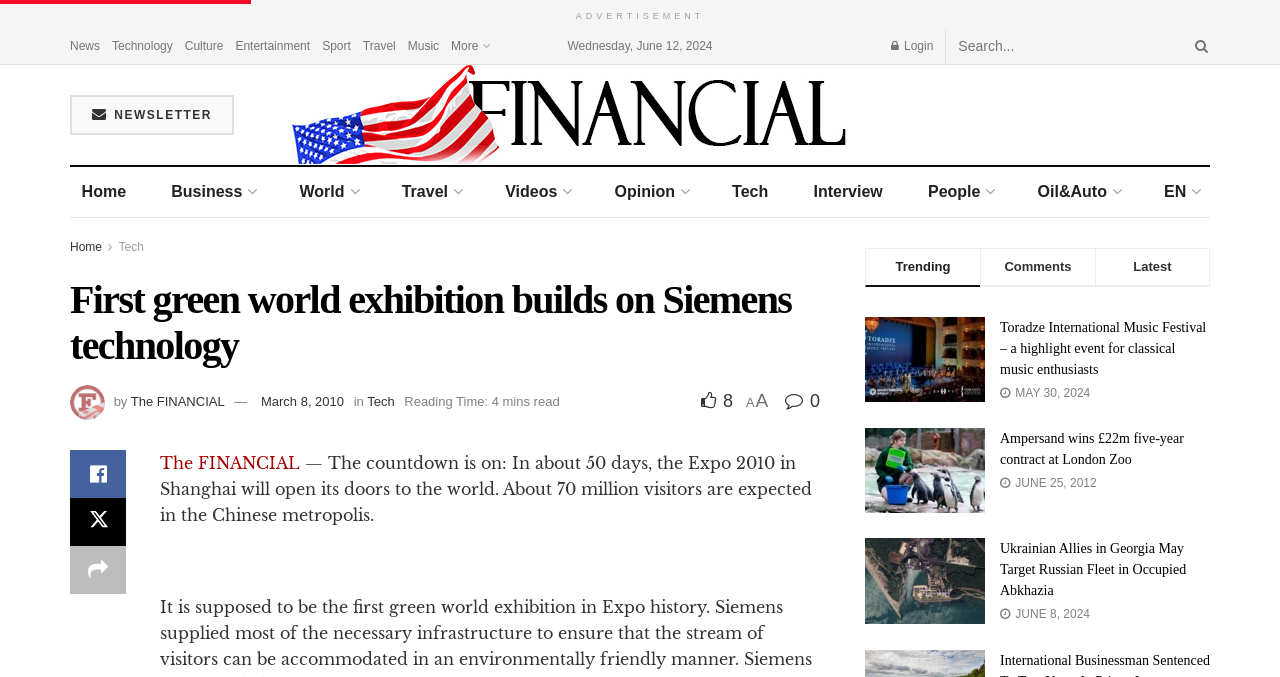Please provide a detailed answer to the question below by examining the image:
What is the date displayed on the top right corner?

I found the date by looking at the top right corner of the webpage, where I saw a static text element with the content 'Wednesday, June 12, 2024'.